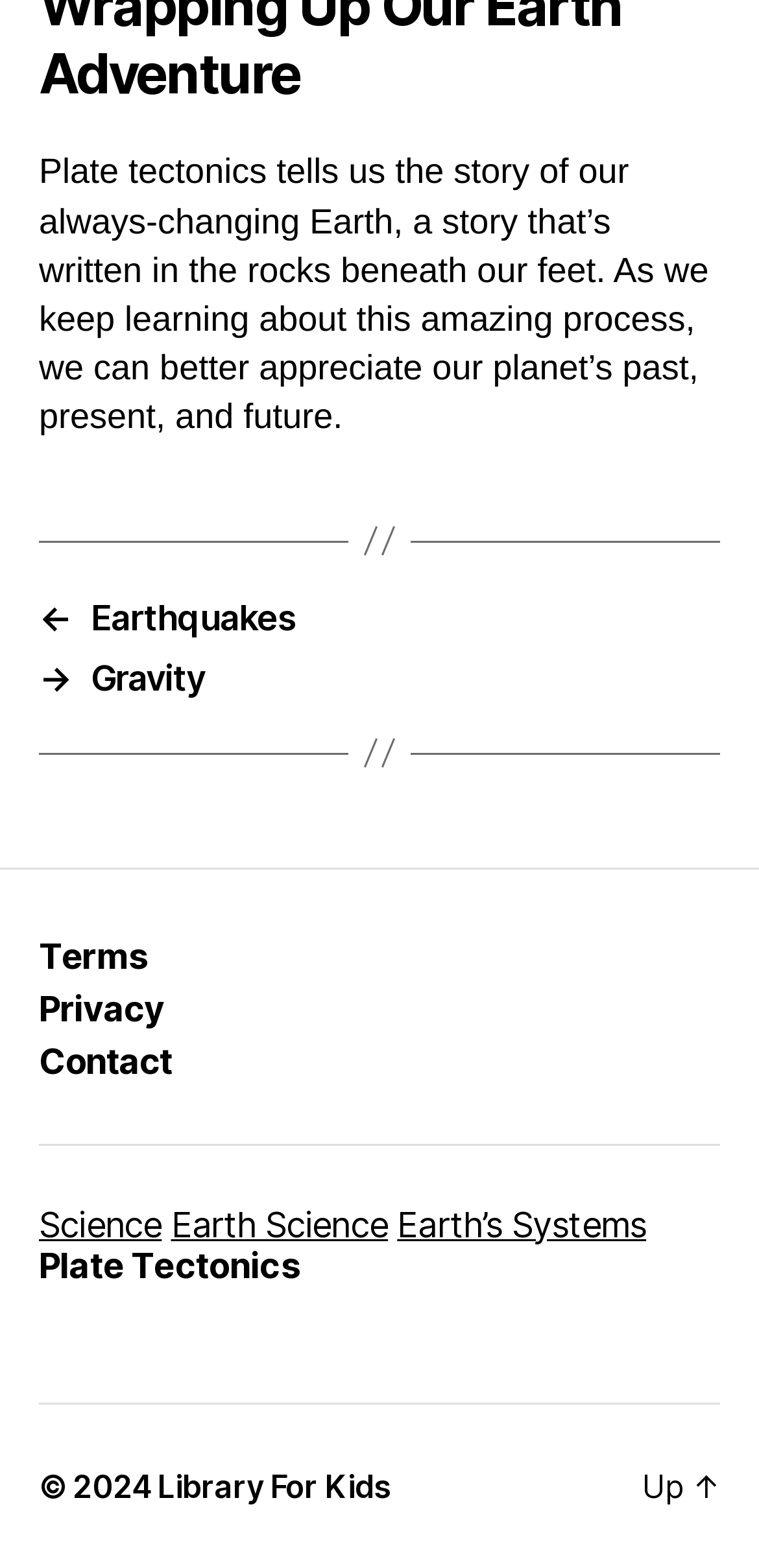Can you find the bounding box coordinates for the UI element given this description: "terms of service"? Provide the coordinates as four float numbers between 0 and 1: [left, top, right, bottom].

None